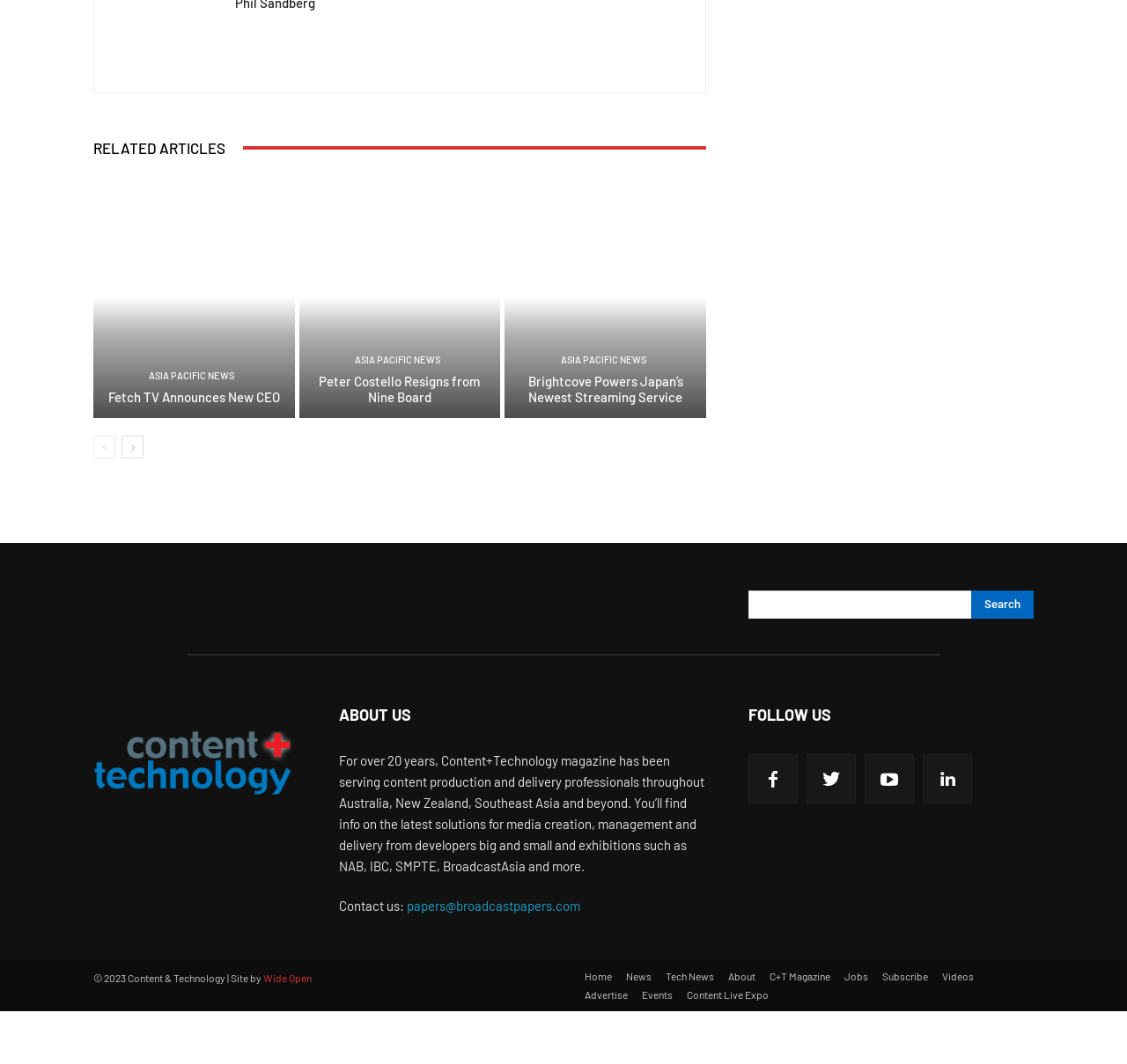Pinpoint the bounding box coordinates of the area that should be clicked to complete the following instruction: "Go to the next page". The coordinates must be given as four float numbers between 0 and 1, i.e., [left, top, right, bottom].

[0.108, 0.409, 0.127, 0.431]